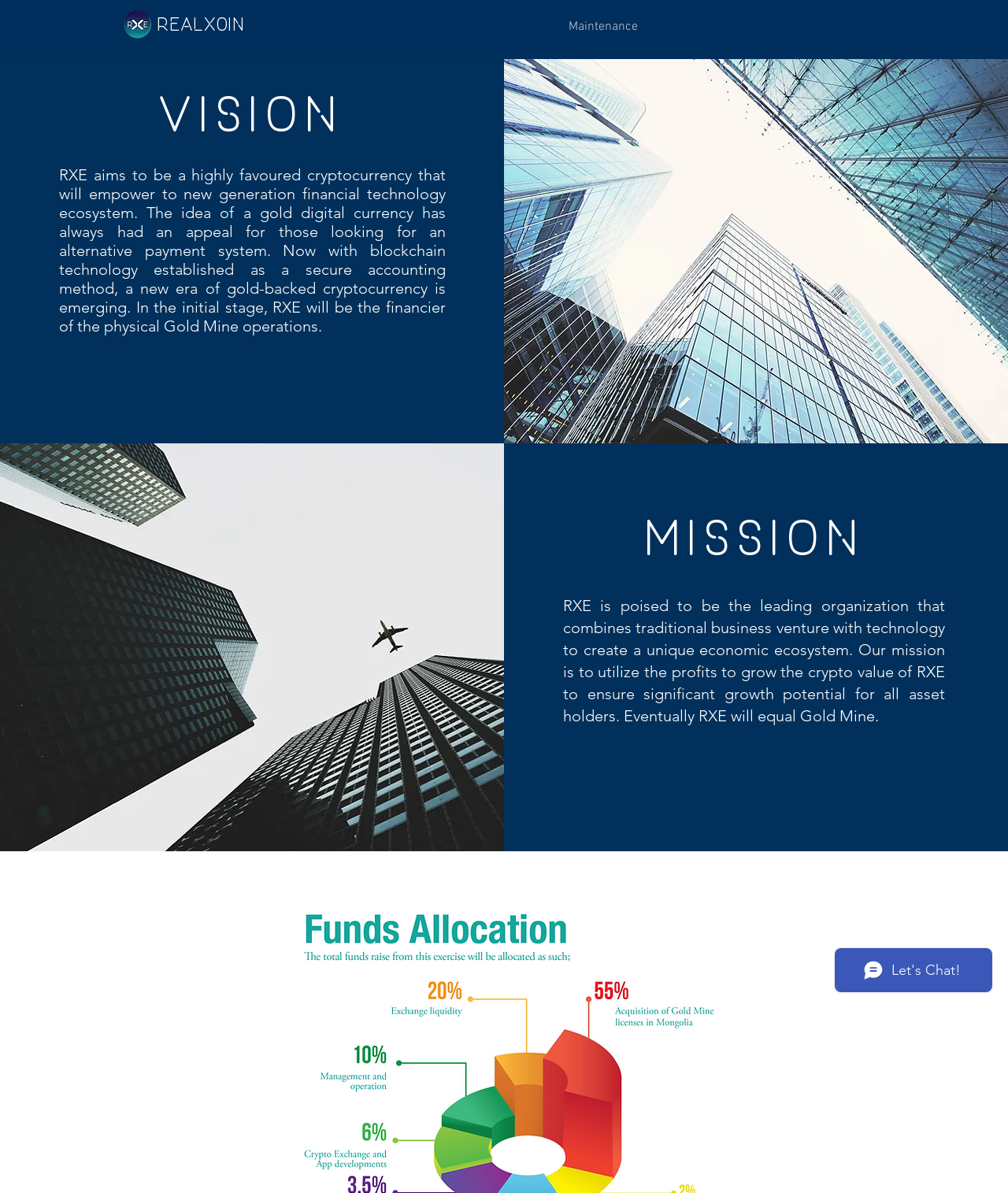Give a concise answer of one word or phrase to the question: 
What is the purpose of RXE?

Empower new generation financial technology ecosystem